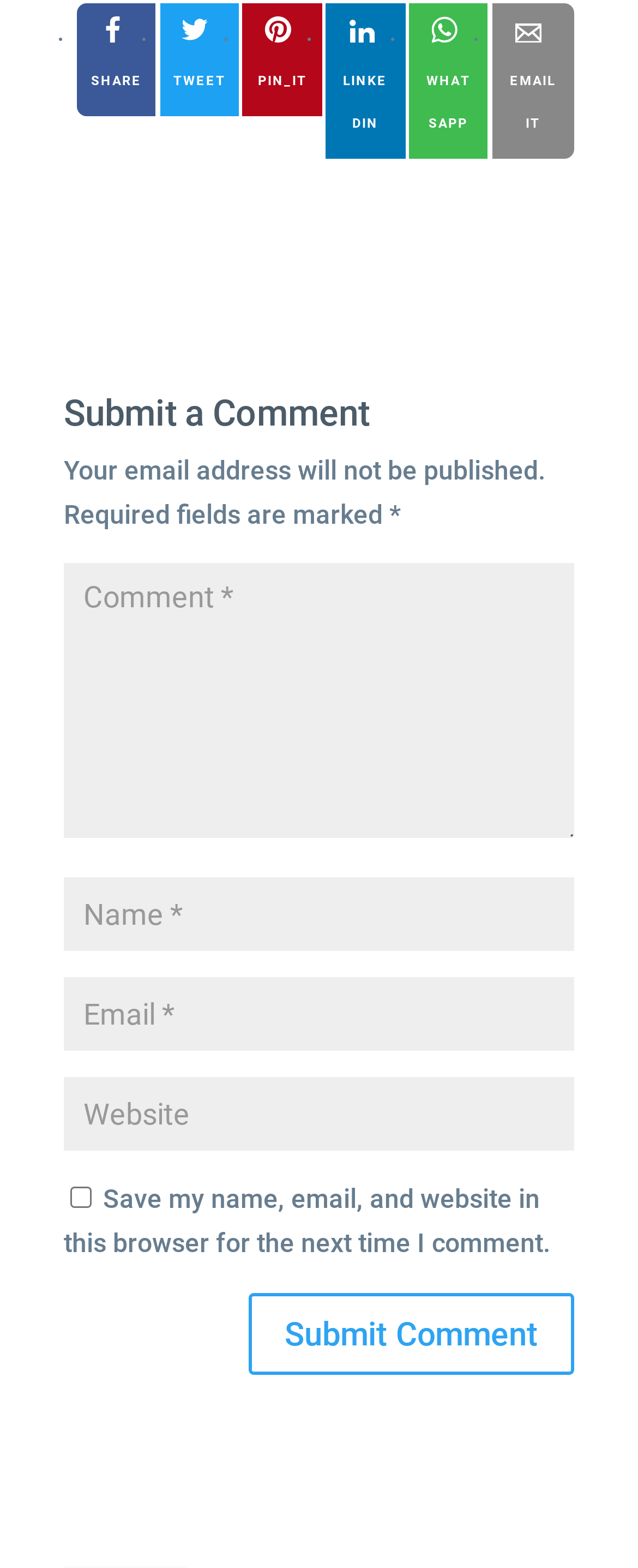Please locate the bounding box coordinates of the element that should be clicked to complete the given instruction: "Submit a comment".

[0.39, 0.824, 0.9, 0.876]